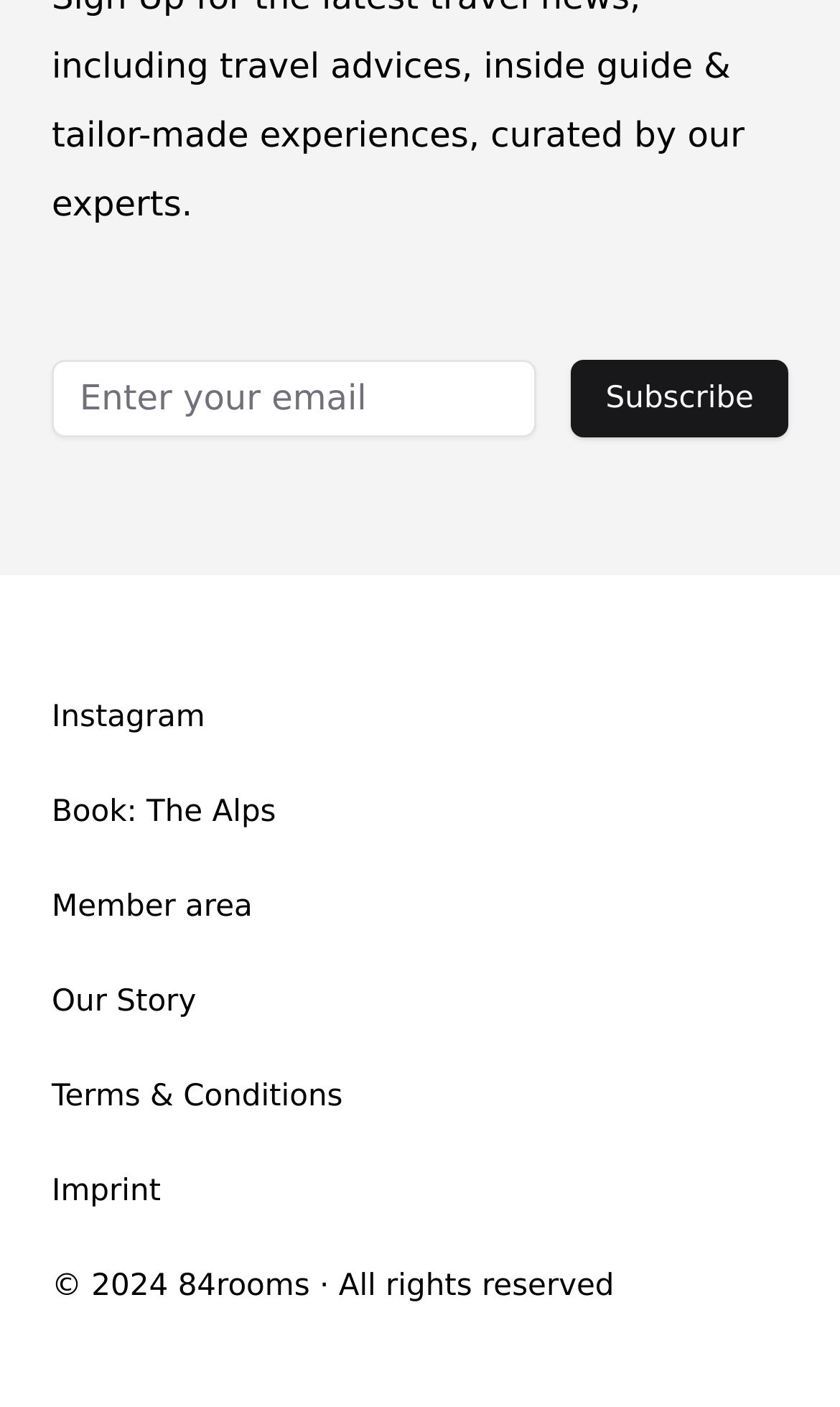Can you find the bounding box coordinates of the area I should click to execute the following instruction: "Visit Instagram"?

[0.062, 0.494, 0.938, 0.525]